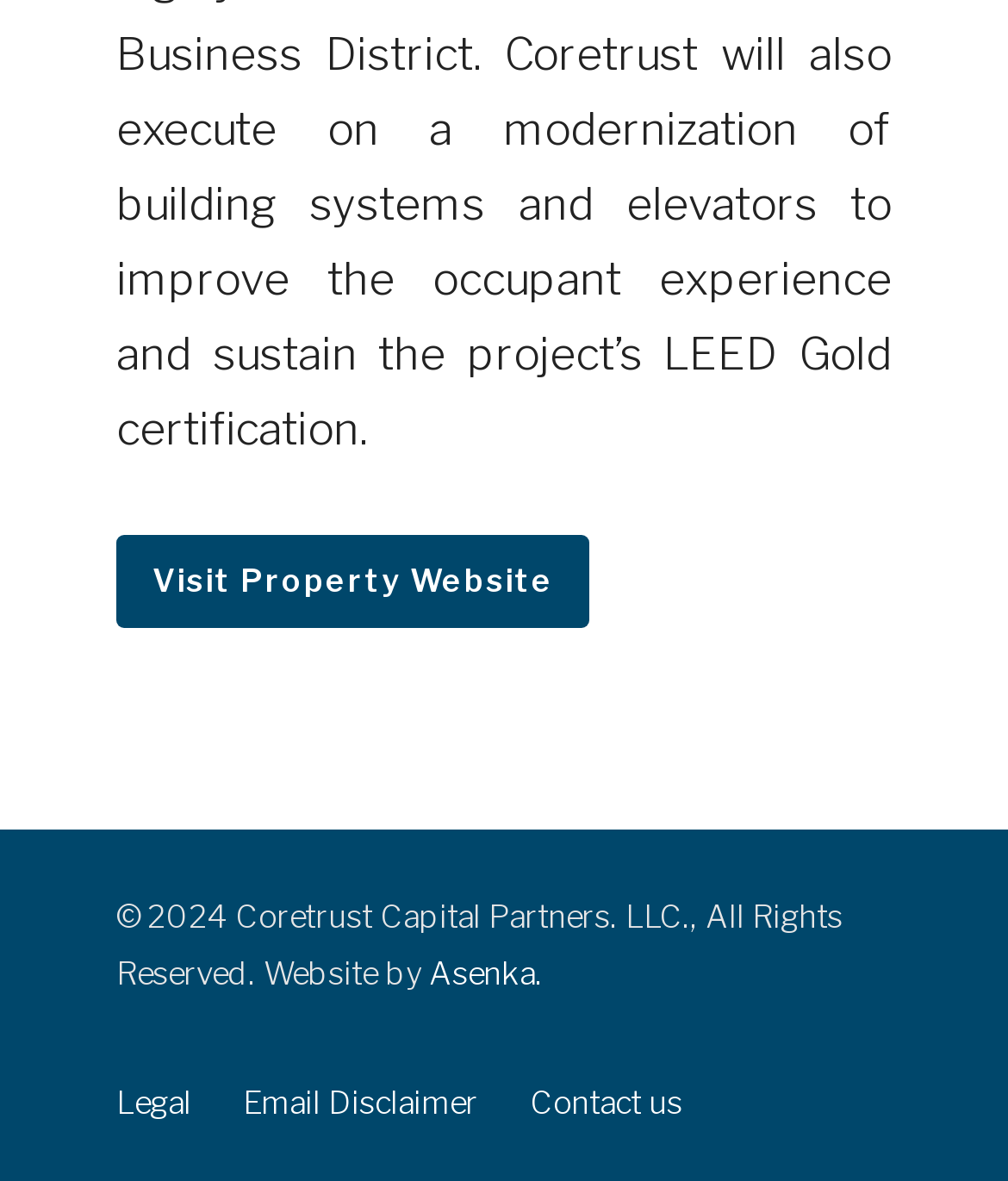Identify the bounding box coordinates for the UI element described by the following text: "Visit Property Website". Provide the coordinates as four float numbers between 0 and 1, in the format [left, top, right, bottom].

[0.115, 0.454, 0.585, 0.533]